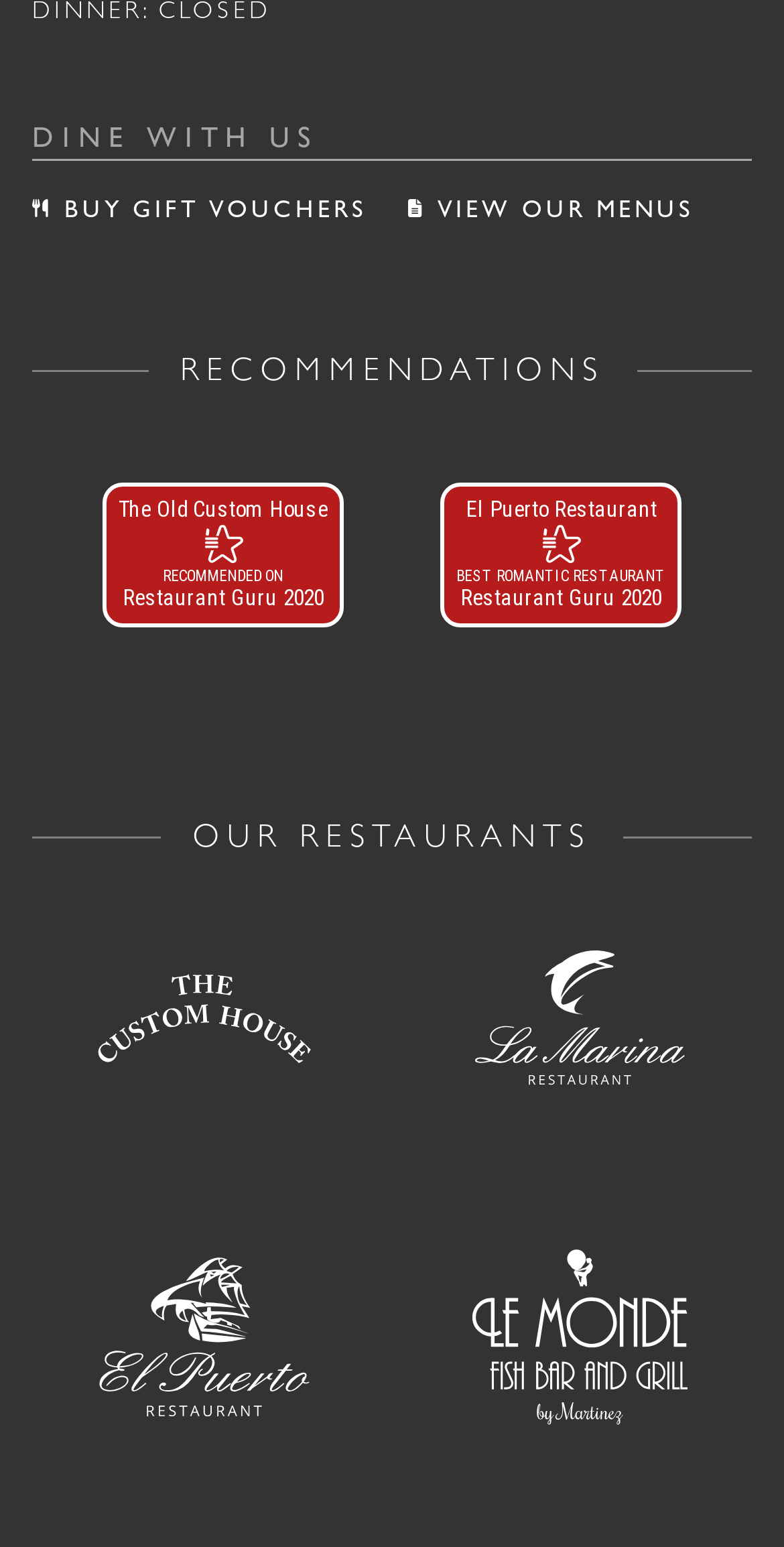Identify the bounding box coordinates for the region to click in order to carry out this instruction: "Check out 'Logo for The Custom House'". Provide the coordinates using four float numbers between 0 and 1, formatted as [left, top, right, bottom].

[0.123, 0.628, 0.397, 0.688]